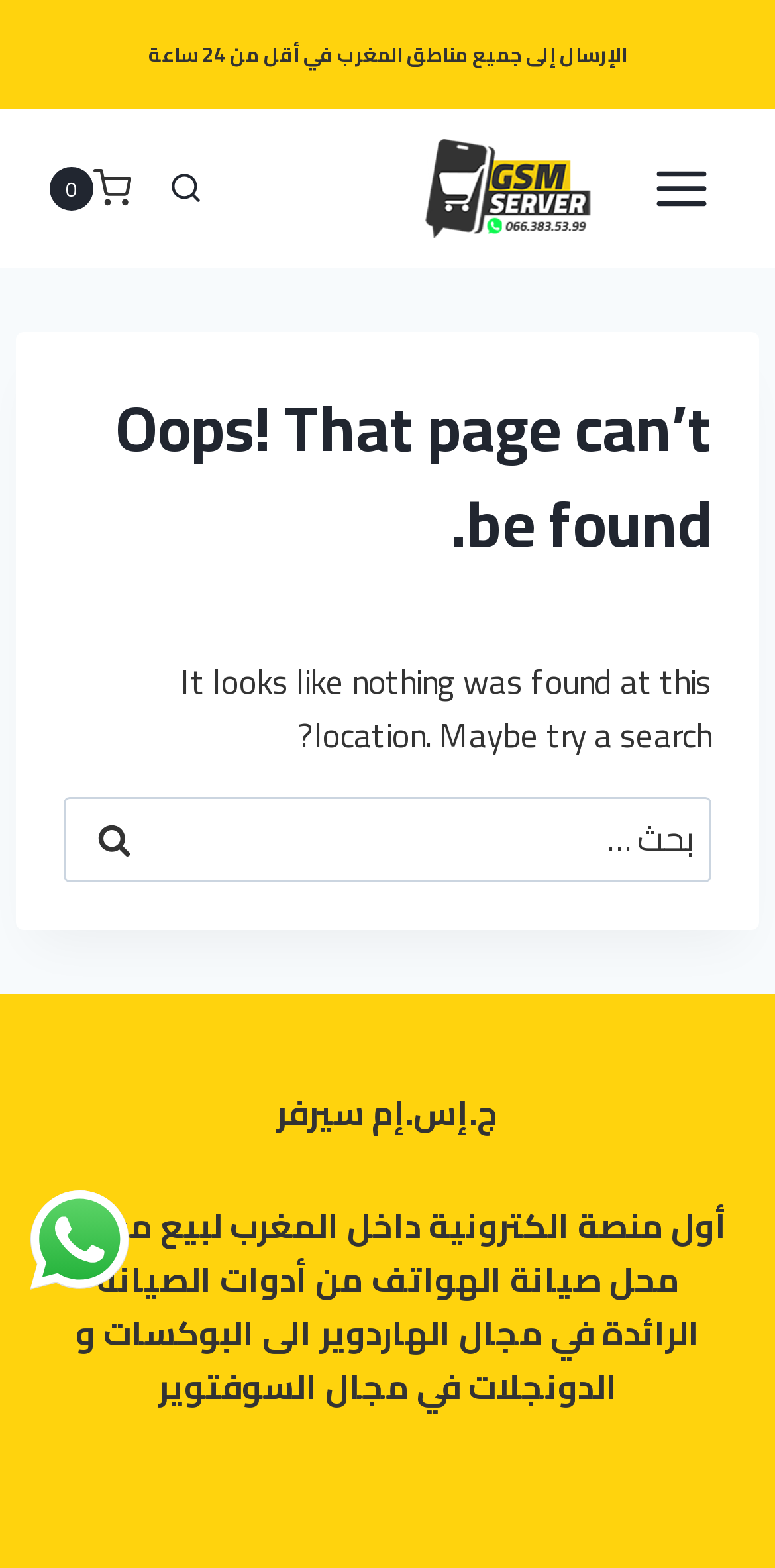Highlight the bounding box coordinates of the region I should click on to meet the following instruction: "View Search Form".

[0.195, 0.099, 0.282, 0.142]